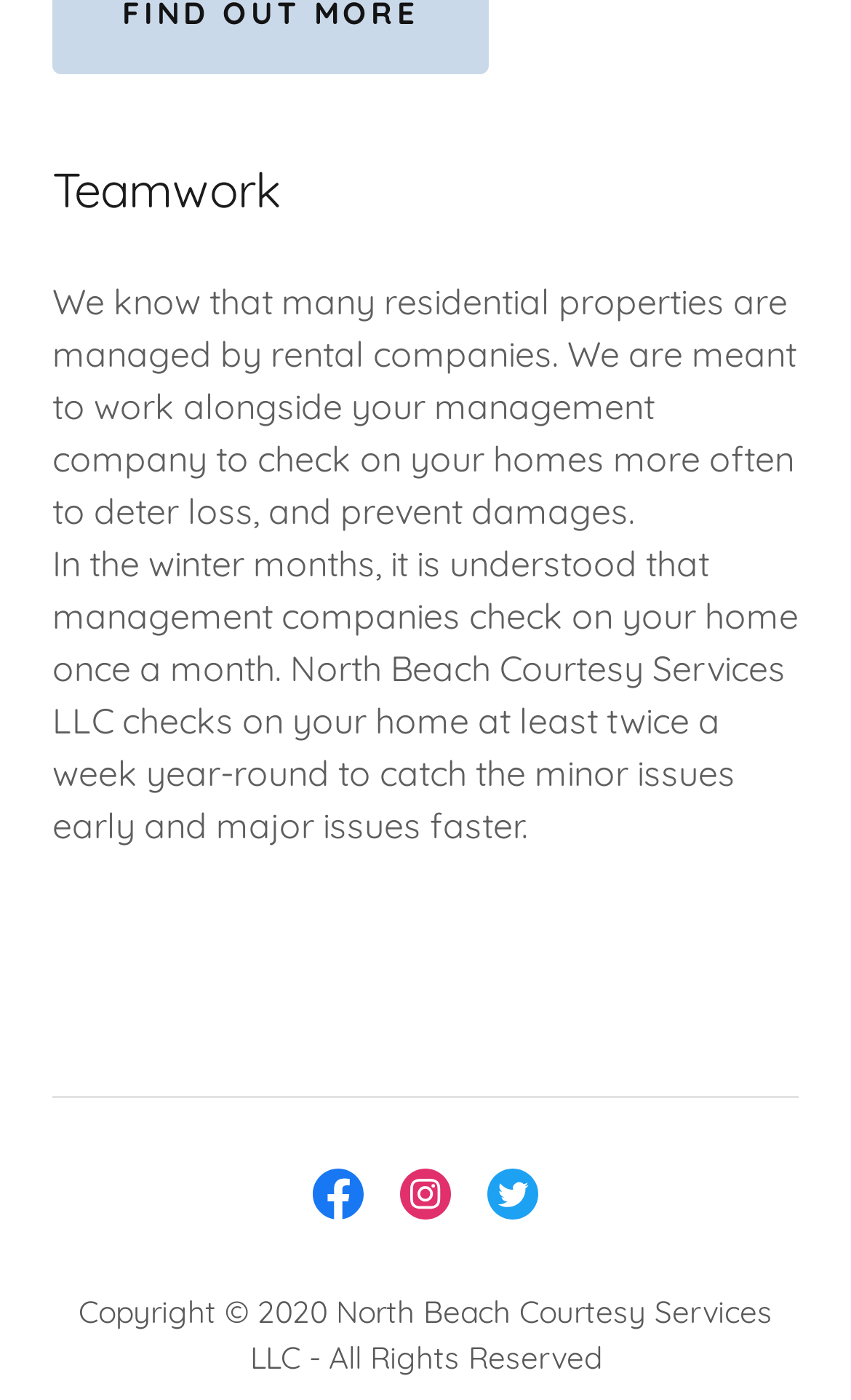What is the purpose of North Beach Courtesy Services LLC?
Please analyze the image and answer the question with as much detail as possible.

Based on the text, it is understood that North Beach Courtesy Services LLC is meant to work alongside rental companies to check on homes more often to deter loss and prevent damages.